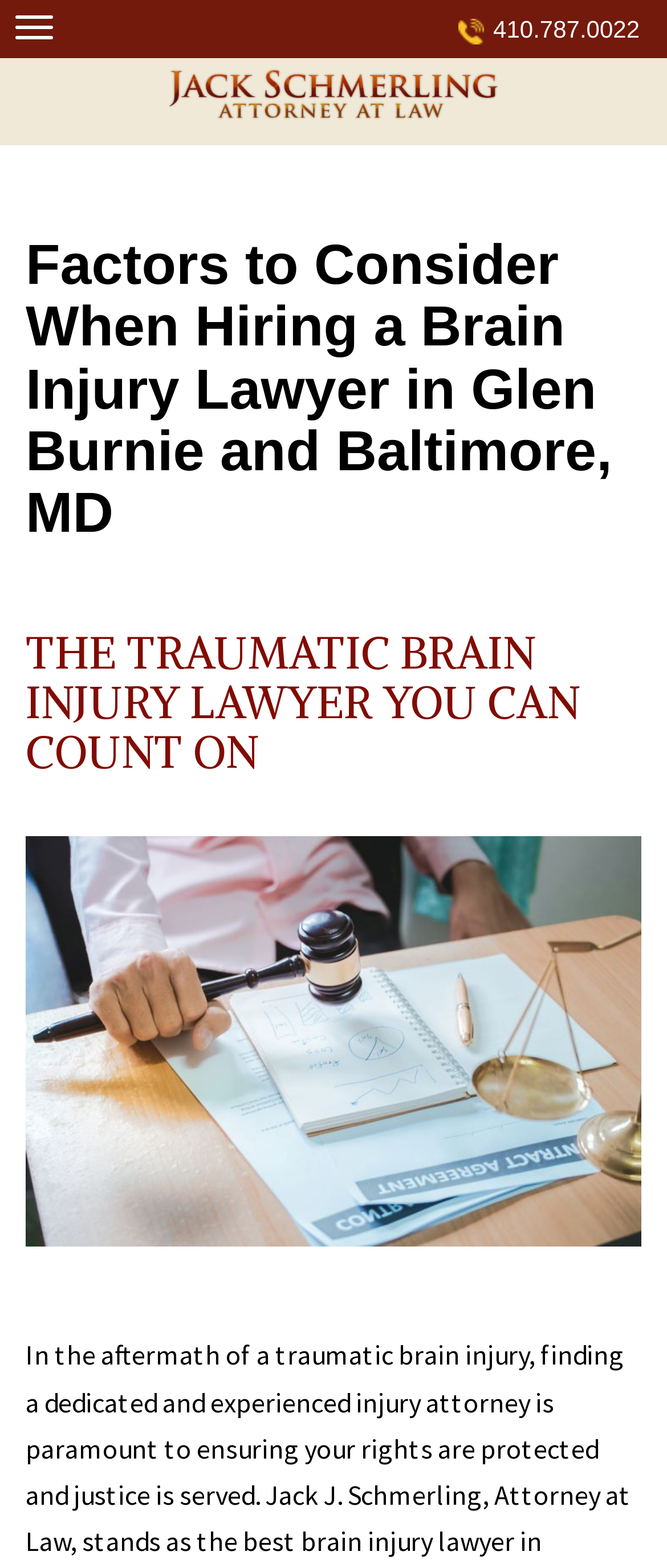Offer an in-depth caption of the entire webpage.

The webpage is about hiring a brain injury lawyer in Maryland, specifically in Glen Burnie and Baltimore. At the top left corner, there is a navigation menu labeled "Schmerling Law Menu" with a logo link "Schmerling Law Logo" next to it, which contains an image of the logo. Below the navigation menu, there is a telephone link with the phone number "410.787.0022" displayed next to it.

The main content of the webpage is divided into sections, with two headings. The first heading, "Factors to Consider When Hiring a Brain Injury Lawyer in Glen Burnie and Baltimore, MD", is located near the top center of the page. The second heading, "THE TRAUMATIC BRAIN INJURY LAWYER YOU CAN COUNT ON", is positioned below the first heading, closer to the middle of the page.

Below the second heading, there is a large image related to a brain injury attorney in Maryland, taking up a significant portion of the page. Overall, the webpage has a simple layout with a focus on providing information about hiring a brain injury lawyer in Maryland.